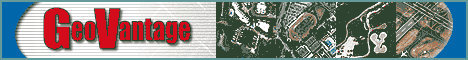What is the focus of GeoVantage?
Using the visual information from the image, give a one-word or short-phrase answer.

geospatial technology and data visualization